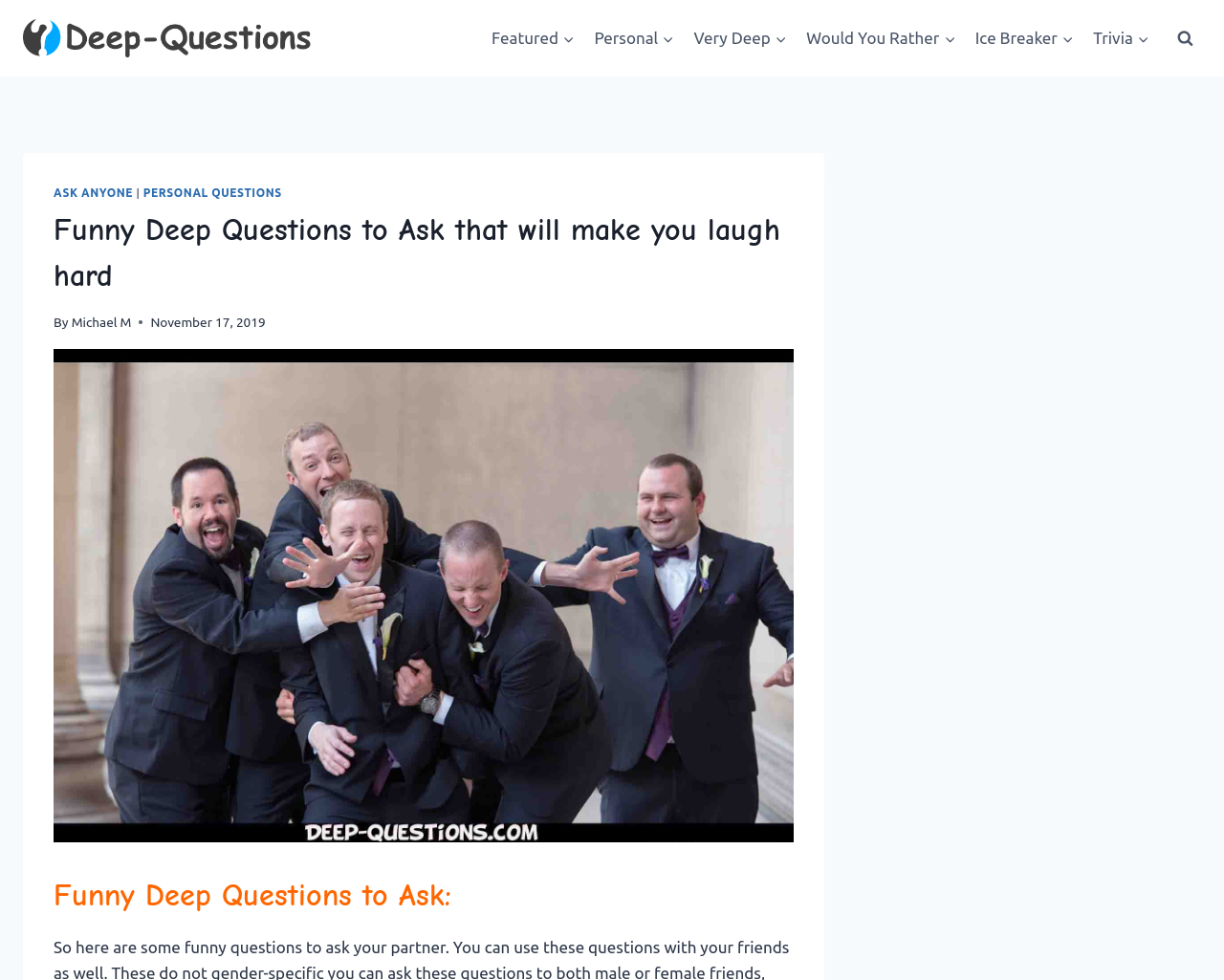Please find the bounding box coordinates of the element that must be clicked to perform the given instruction: "visit Deep-Questions.com". The coordinates should be four float numbers from 0 to 1, i.e., [left, top, right, bottom].

[0.019, 0.02, 0.254, 0.058]